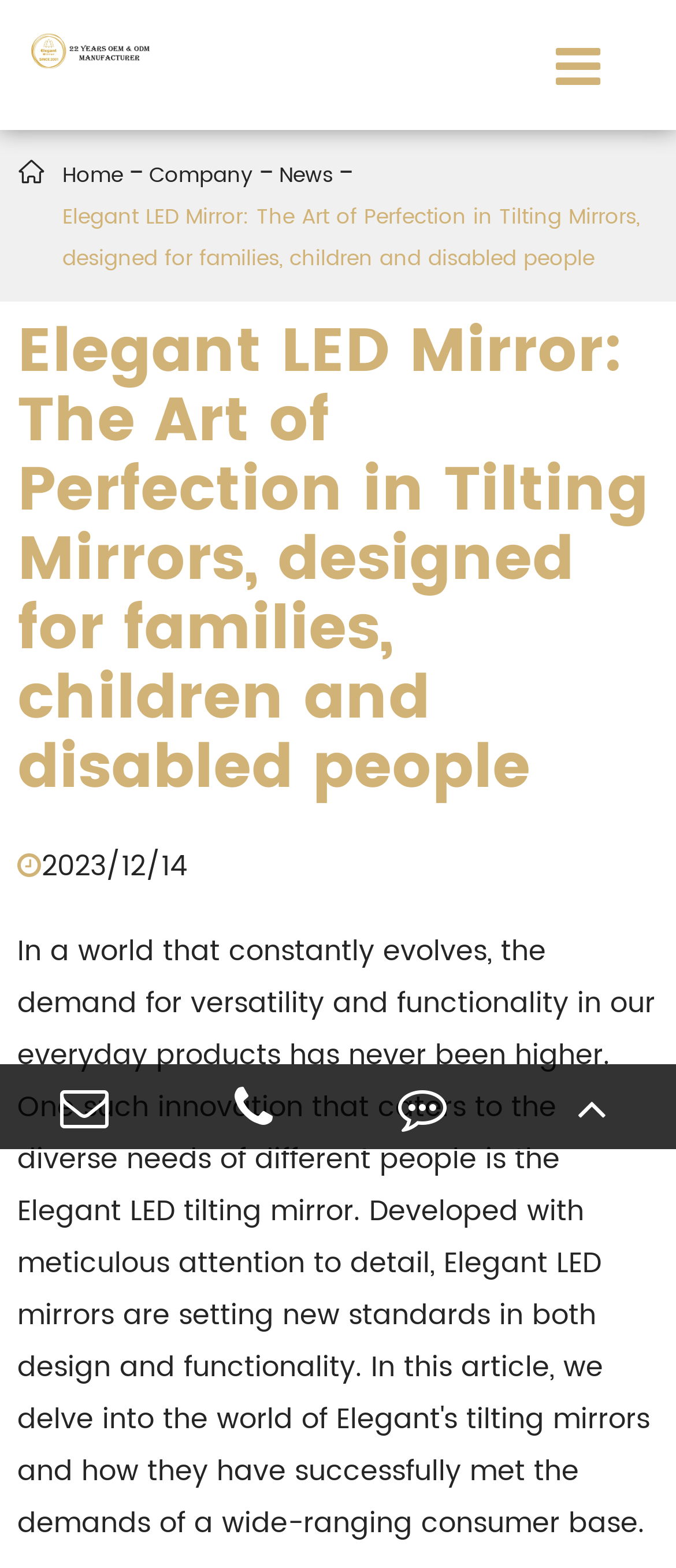Use a single word or phrase to respond to the question:
What is the phone number on the webpage?

+86 13560202436